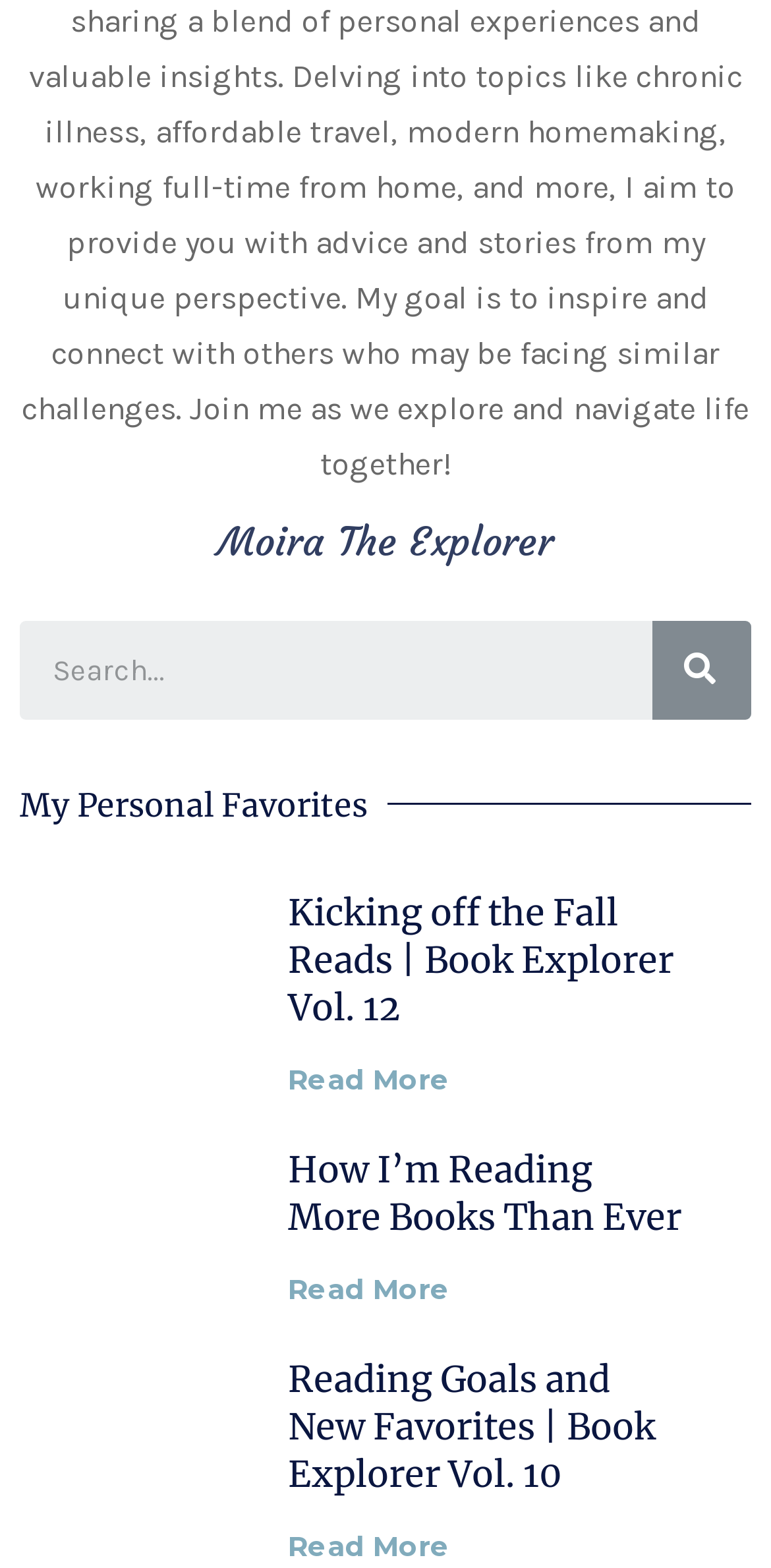Specify the bounding box coordinates (top-left x, top-left y, bottom-right x, bottom-right y) of the UI element in the screenshot that matches this description: parent_node: SEARCH name="s" placeholder="Search..." title="Search"

[0.026, 0.396, 0.846, 0.459]